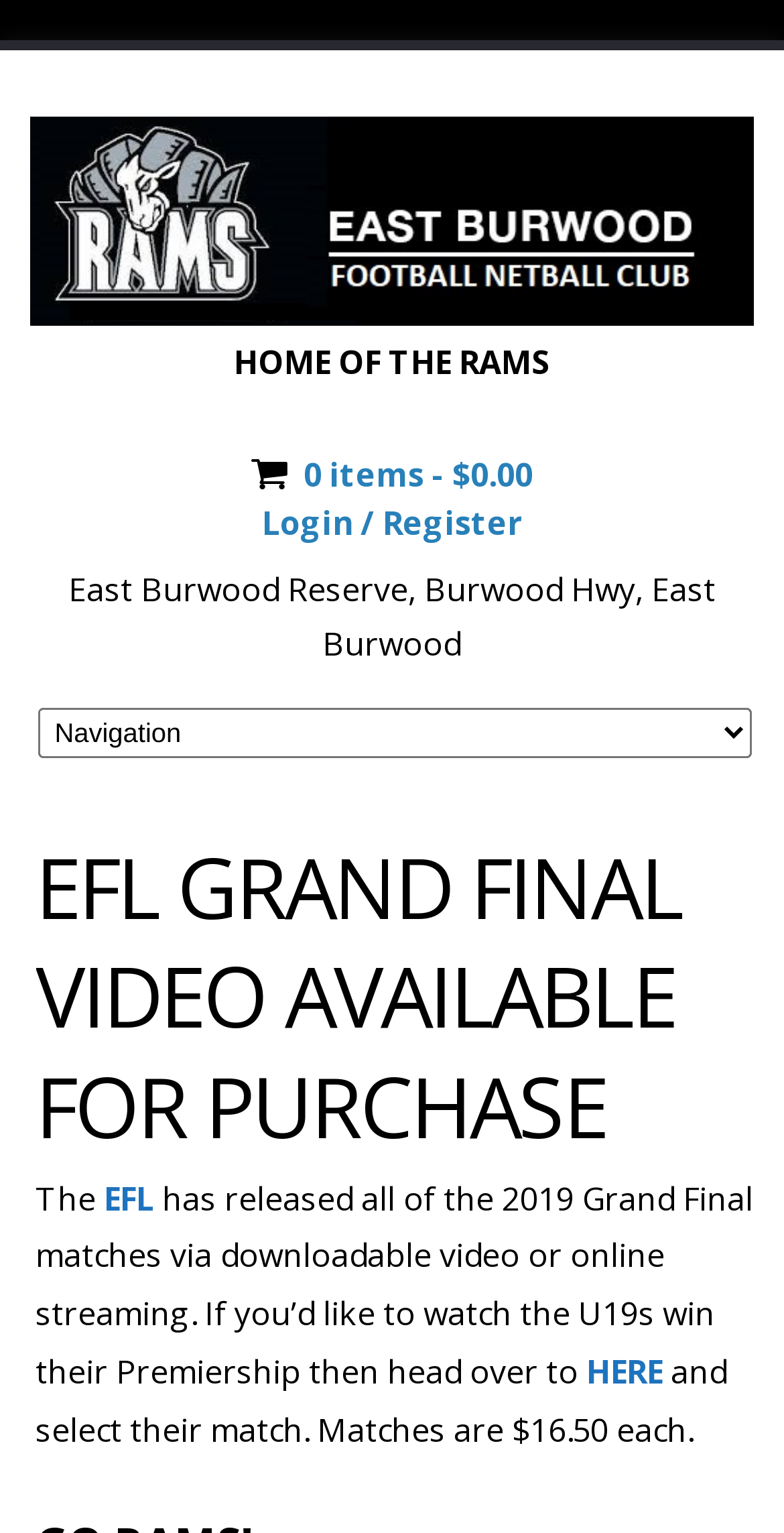How much does each match cost?
Look at the image and answer with only one word or phrase.

$16.50